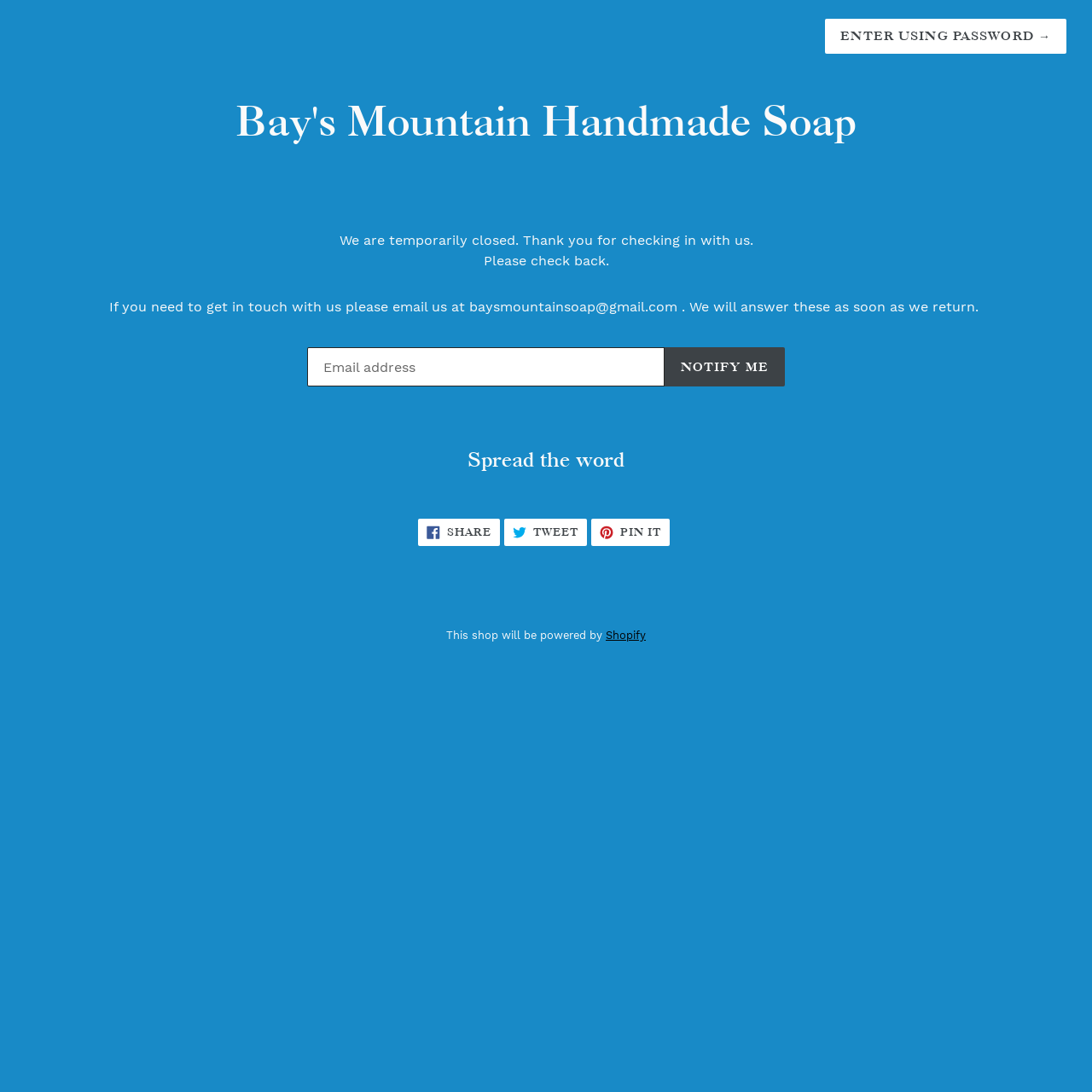Bounding box coordinates are specified in the format (top-left x, top-left y, bottom-right x, bottom-right y). All values are floating point numbers bounded between 0 and 1. Please provide the bounding box coordinate of the region this sentence describes: Shopify

[0.555, 0.576, 0.591, 0.588]